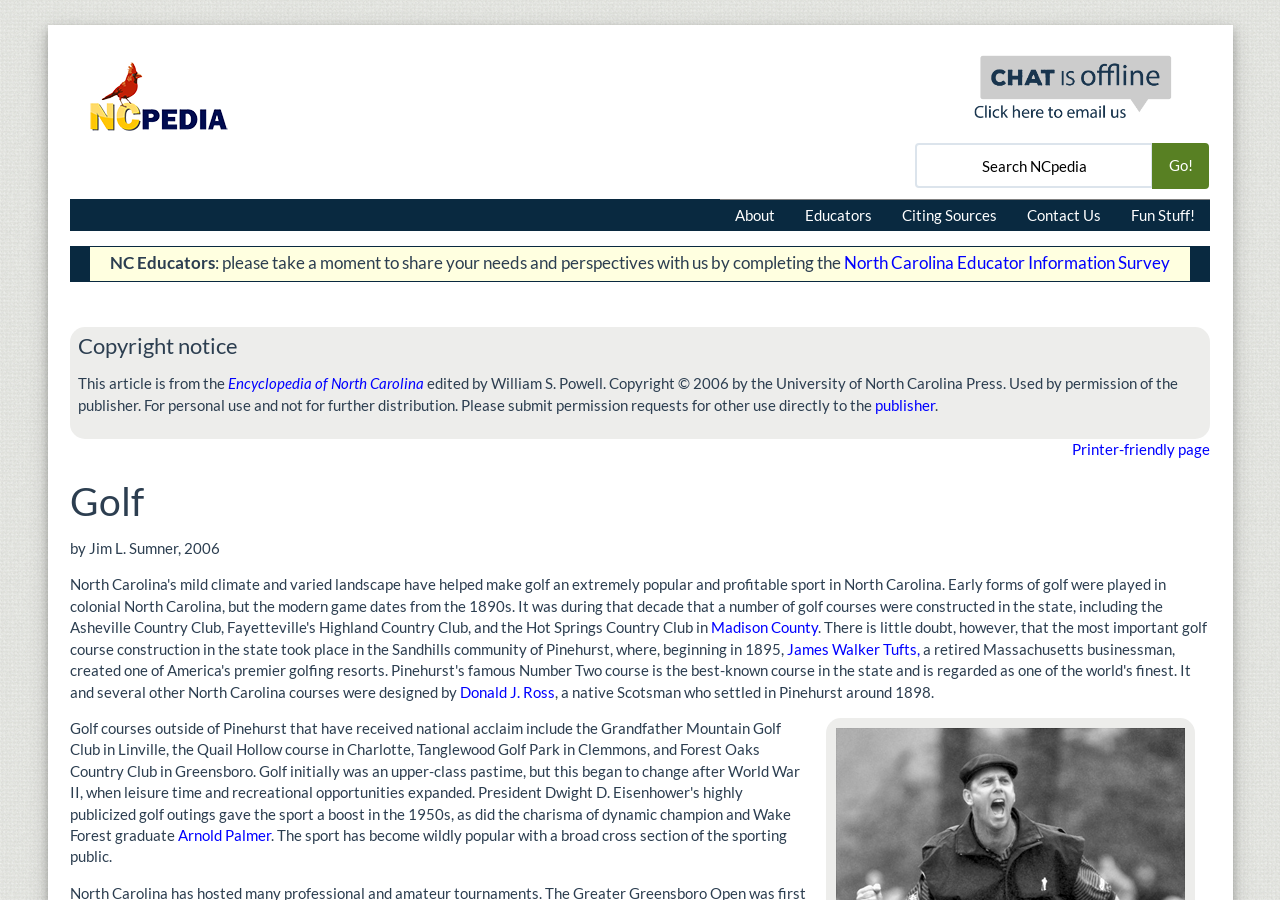Please give a concise answer to this question using a single word or phrase: 
What is the name of the Scotsman who settled in Pinehurst around 1898?

Donald J. Ross